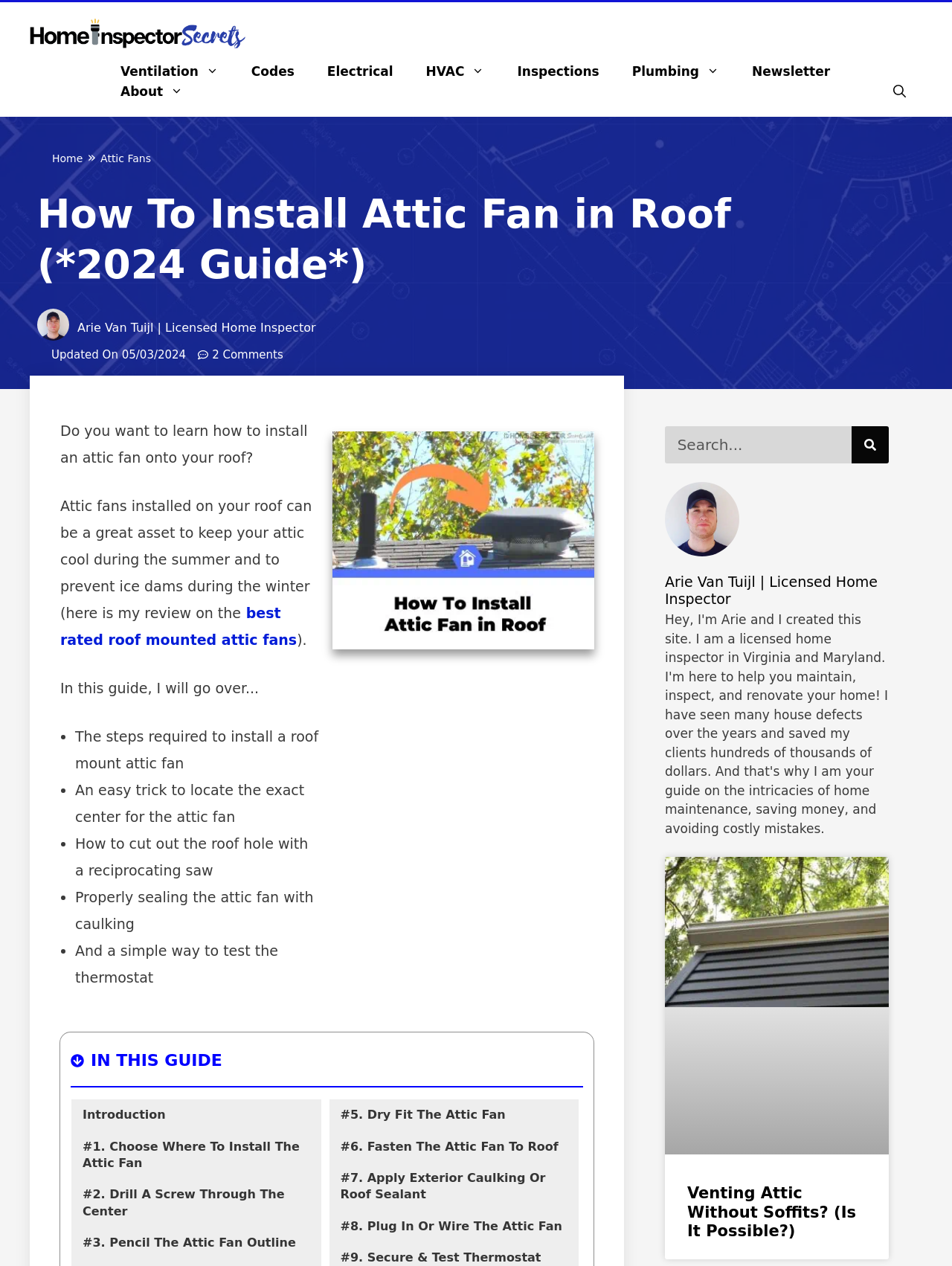How many steps are involved in installing a roof mount attic fan?
Answer with a single word or phrase by referring to the visual content.

8 steps